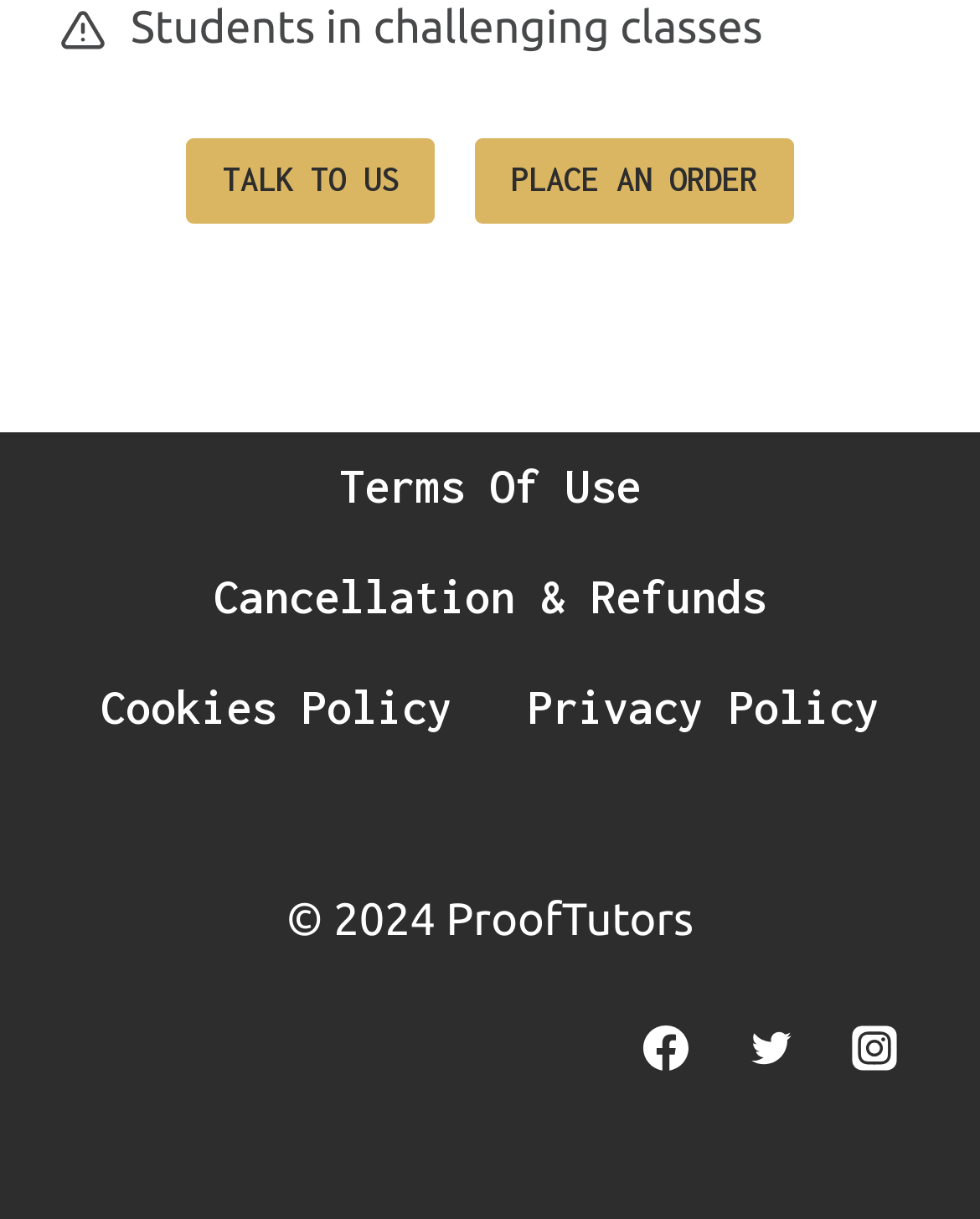Give a one-word or short-phrase answer to the following question: 
How many social media links are present on the webpage?

3